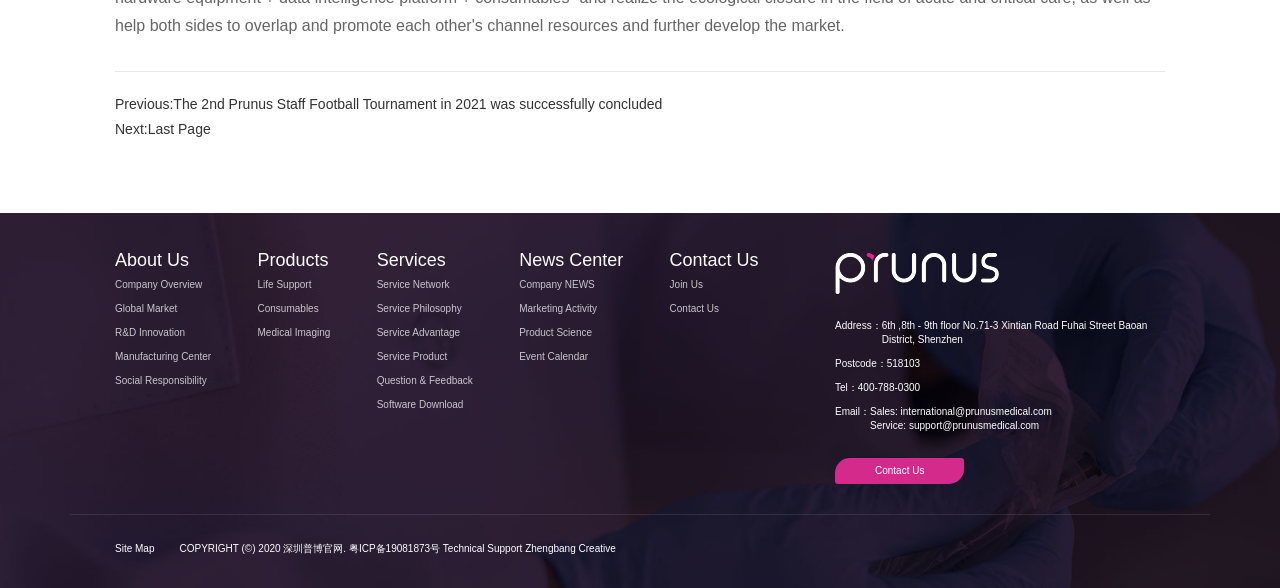What is the copyright year of the website?
Based on the screenshot, answer the question with a single word or phrase.

2020